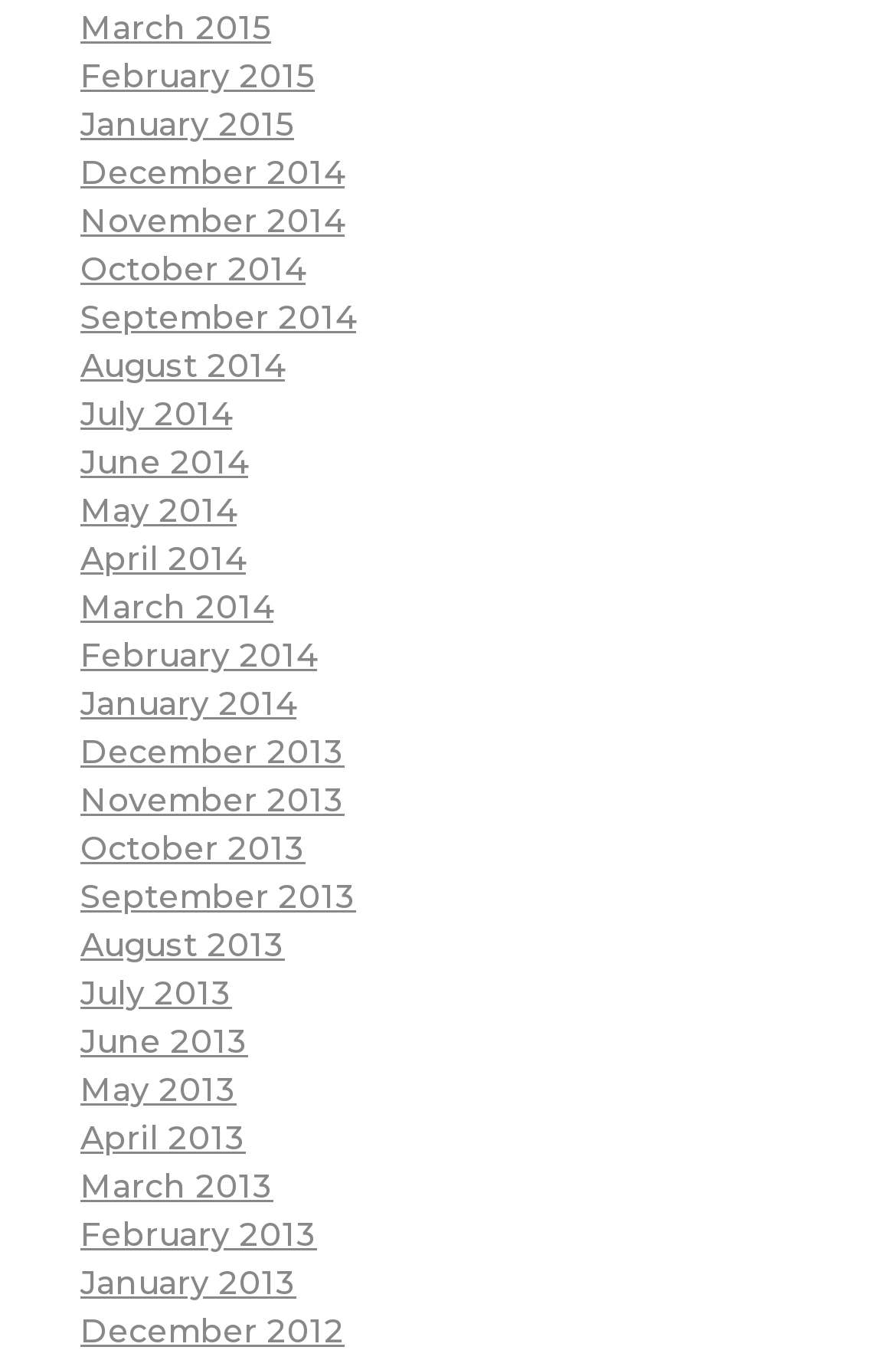Determine the bounding box coordinates for the area you should click to complete the following instruction: "view March 2015".

[0.09, 0.005, 0.303, 0.035]